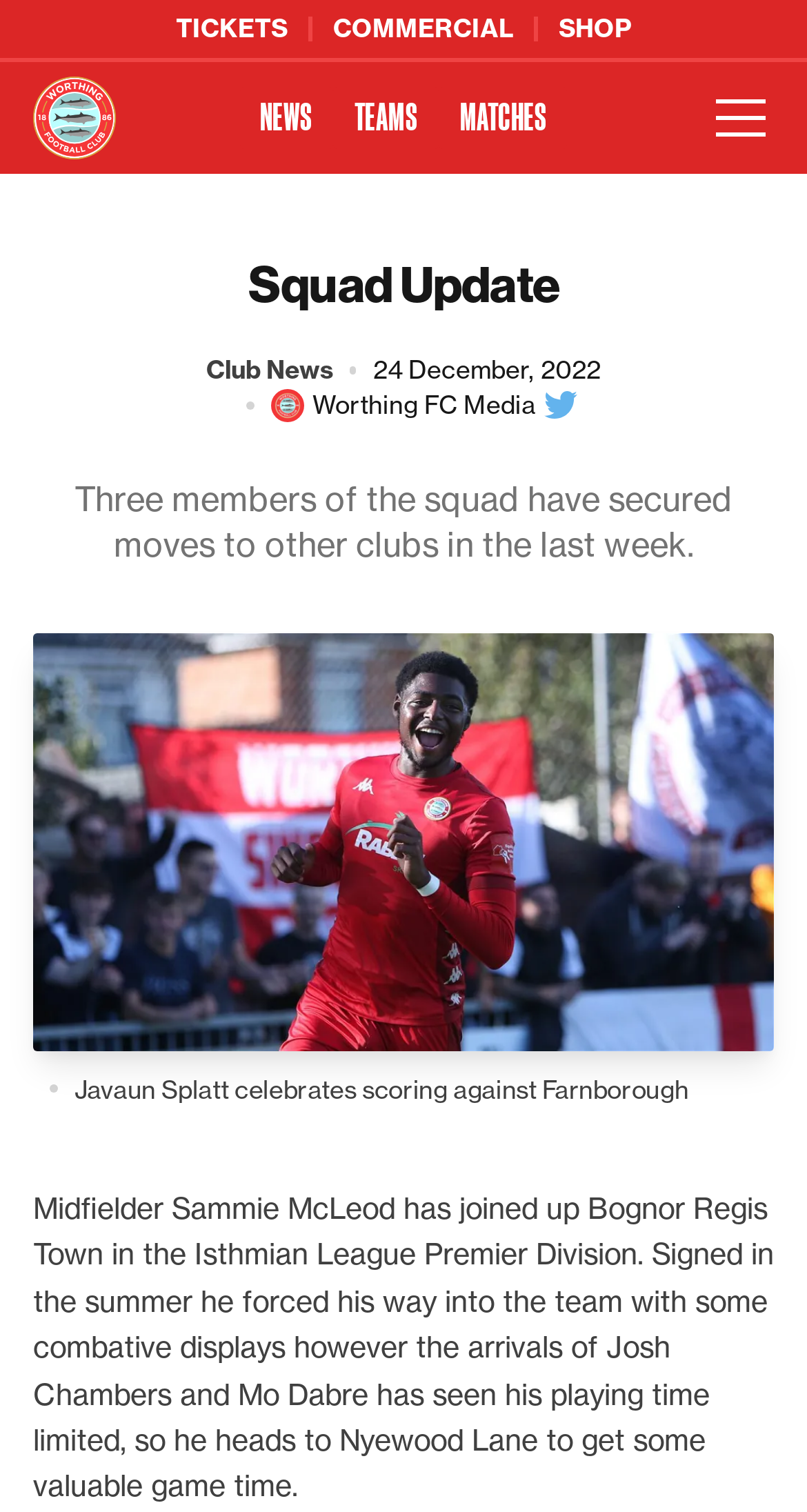Show the bounding box coordinates of the region that should be clicked to follow the instruction: "Check out the Squad Update."

[0.041, 0.17, 0.959, 0.207]